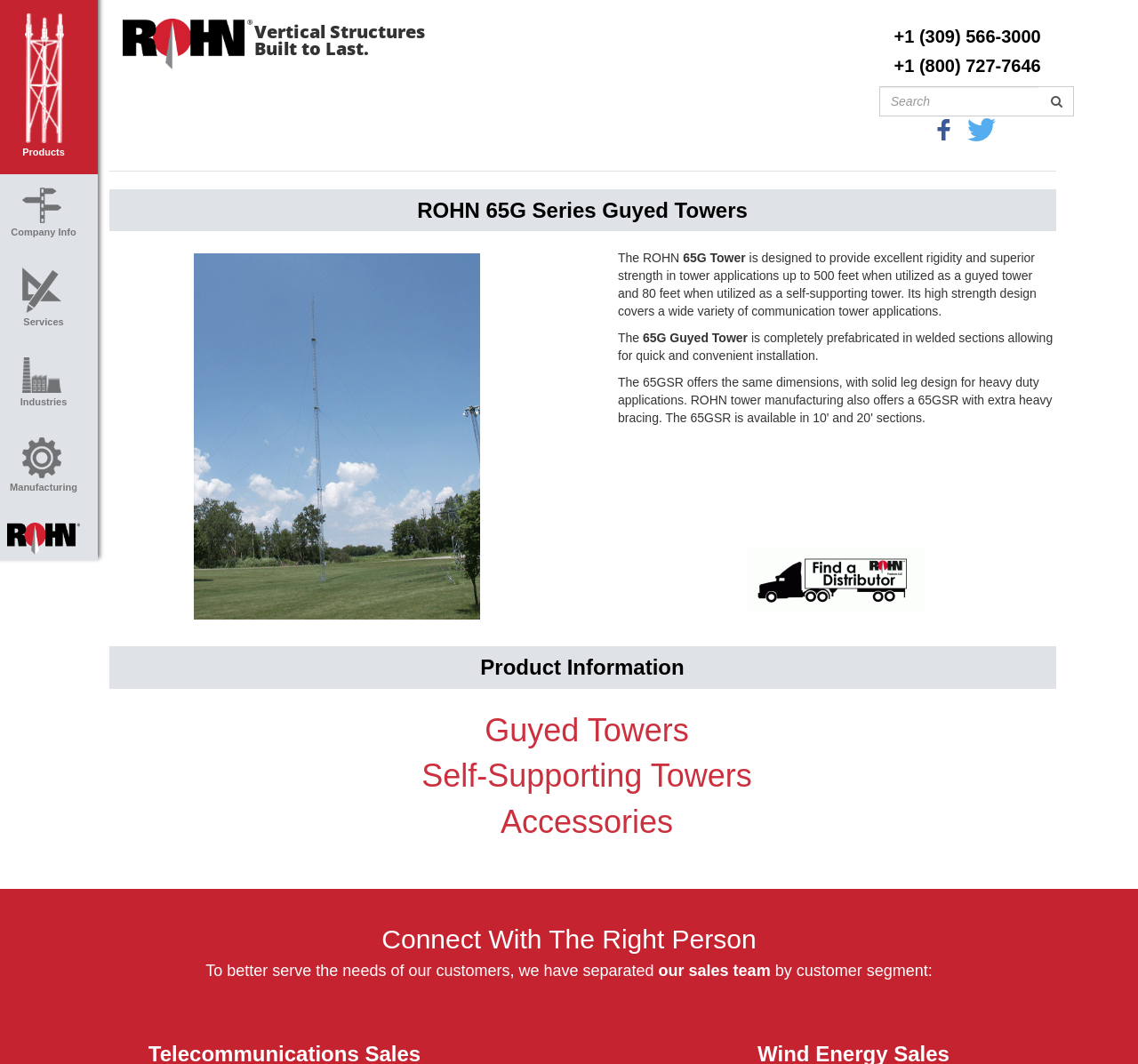Find the bounding box coordinates of the clickable element required to execute the following instruction: "Click on Products". Provide the coordinates as four float numbers between 0 and 1, i.e., [left, top, right, bottom].

[0.0, 0.0, 0.086, 0.163]